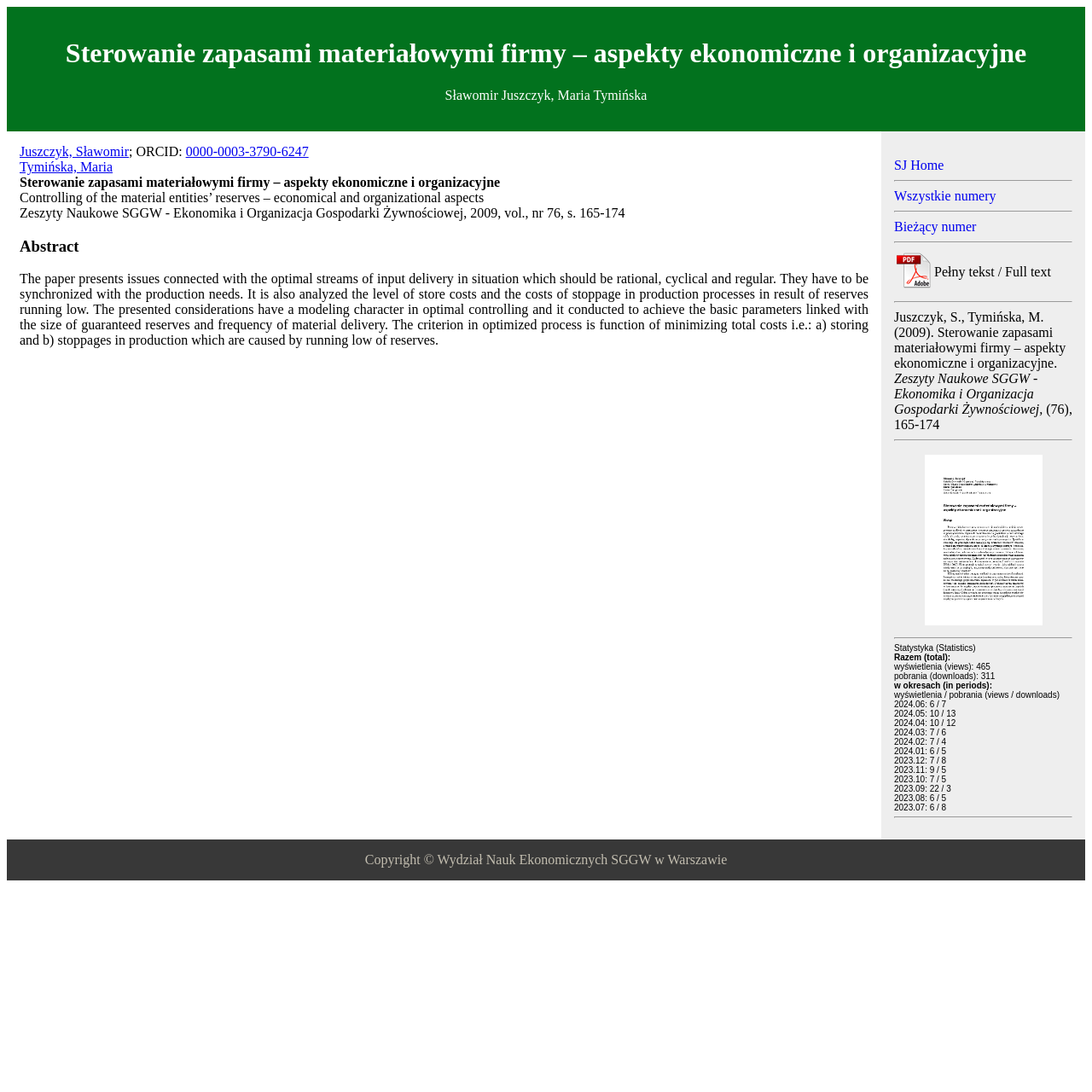How many views did the article have in 2024.06?
Please give a well-detailed answer to the question.

The view statistics of the article can be found in the StaticText elements with the text starting with '2024.06: 6 / 7' which is located at the bottom of the webpage. The number of views in 2024.06 is 6.